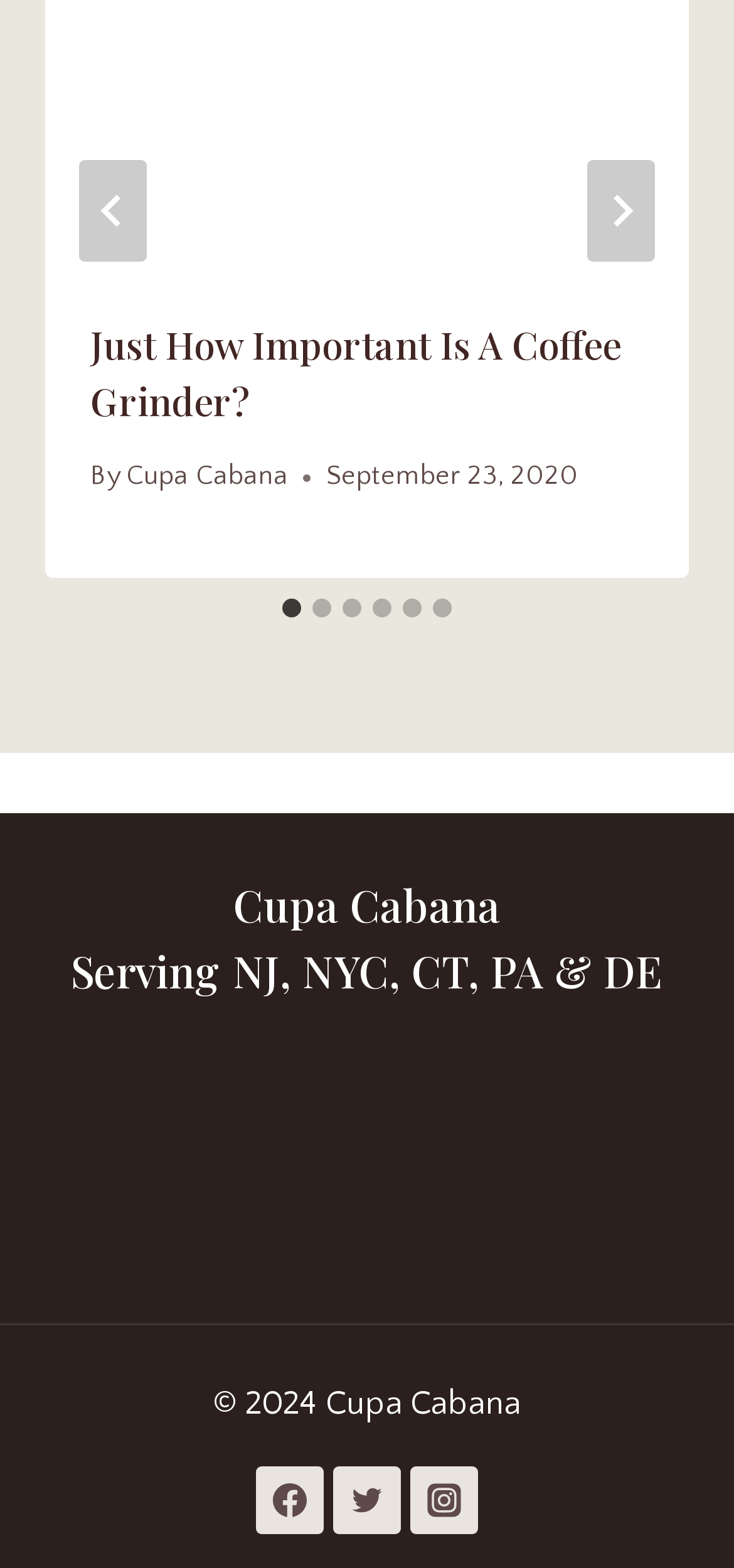Using the description "Cupa Cabana", locate and provide the bounding box of the UI element.

[0.172, 0.294, 0.393, 0.314]